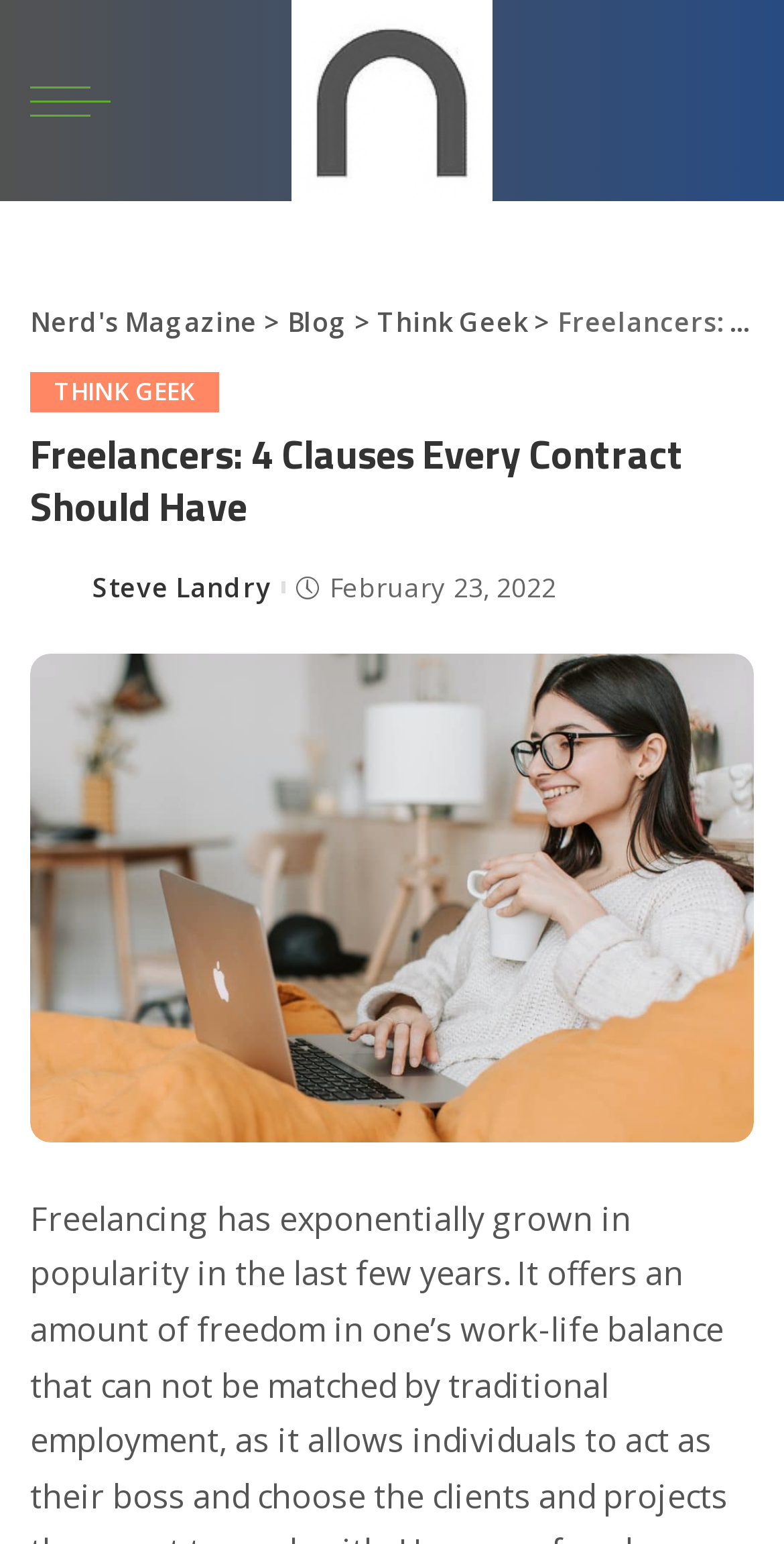Identify the bounding box coordinates for the UI element described as: "APPLY NOW".

None